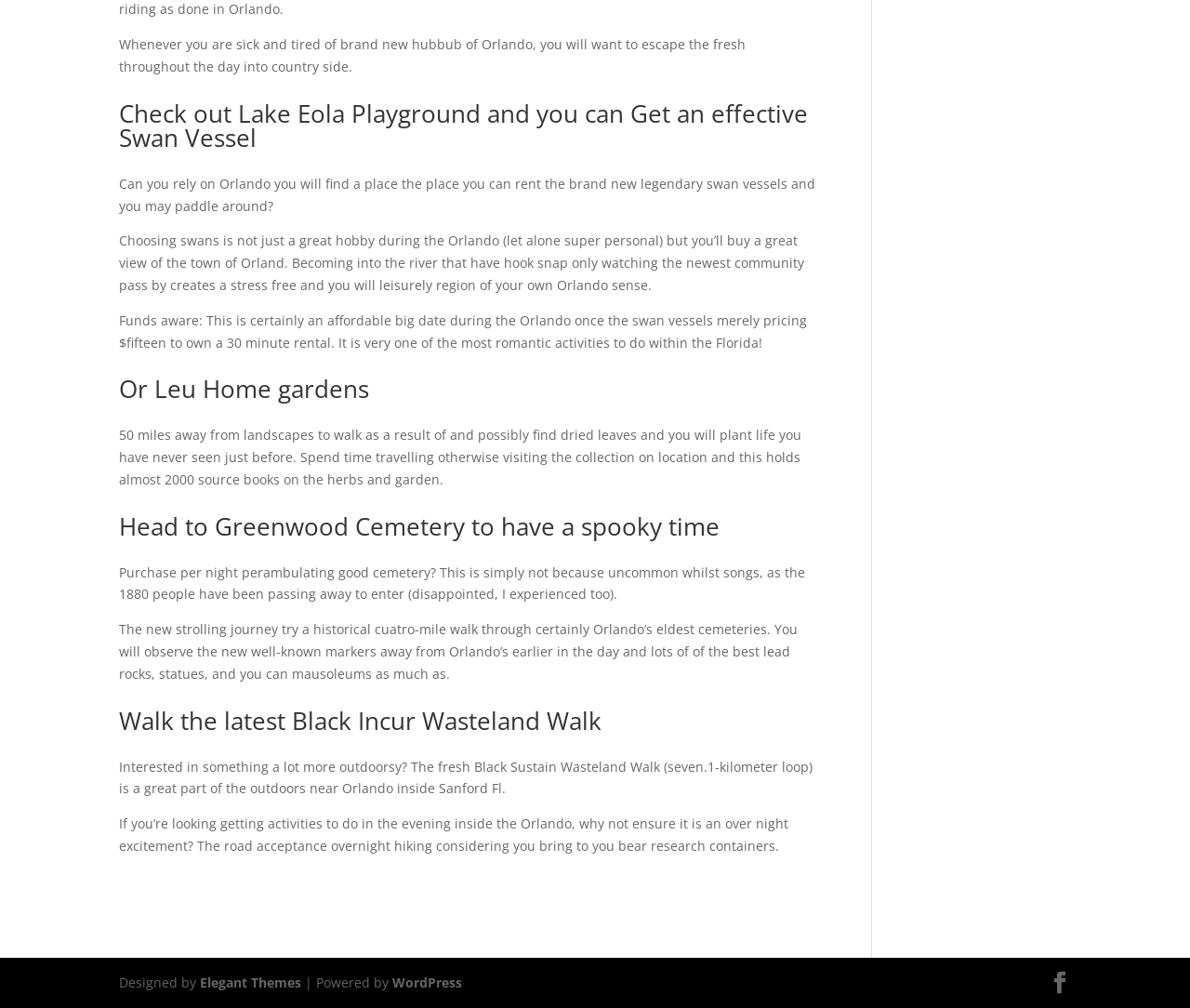Based on the element description, predict the bounding box coordinates (top-left x, top-left y, bottom-right x, bottom-right y) for the UI element in the screenshot: Dychter Law Offices

None